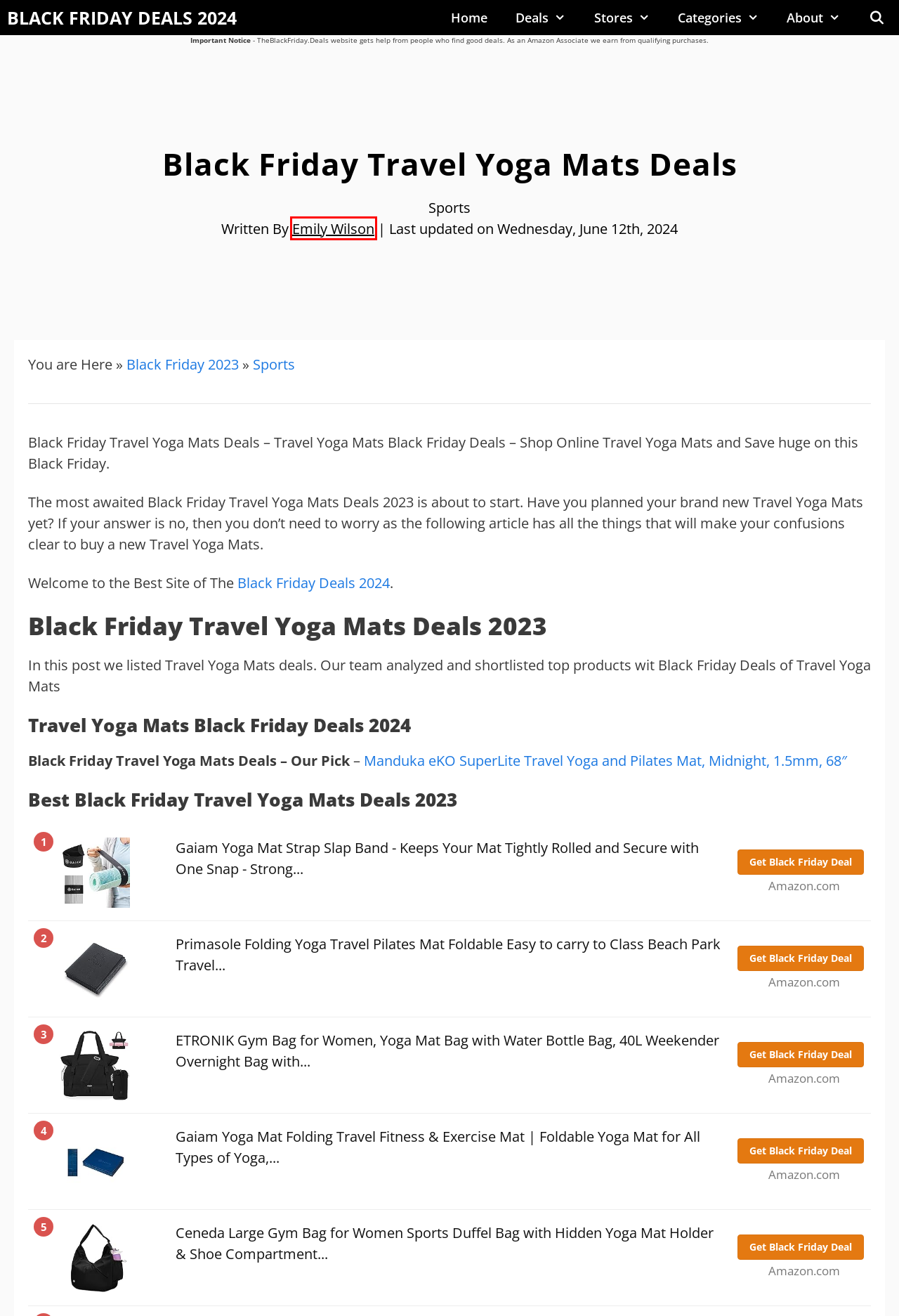Examine the screenshot of a webpage with a red bounding box around a UI element. Select the most accurate webpage description that corresponds to the new page after clicking the highlighted element. Here are the choices:
A. Categories - BLACK FRIDAY DEALS 2024
B. Best Black Friday Deals 2024 Website For Ads And Coupons
C. Emily Wilson - BLACK FRIDAY DEALS 2024 |
D. Black Friday Deals - BLACK FRIDAY DEALS 2024
E. Best 250+ Black Friday Stores With Deals, Sales And ADS
F. About Us - BLACK FRIDAY DEALS 2024
G. Amazon.com
H. Sports - BLACK FRIDAY DEALS 2024

C